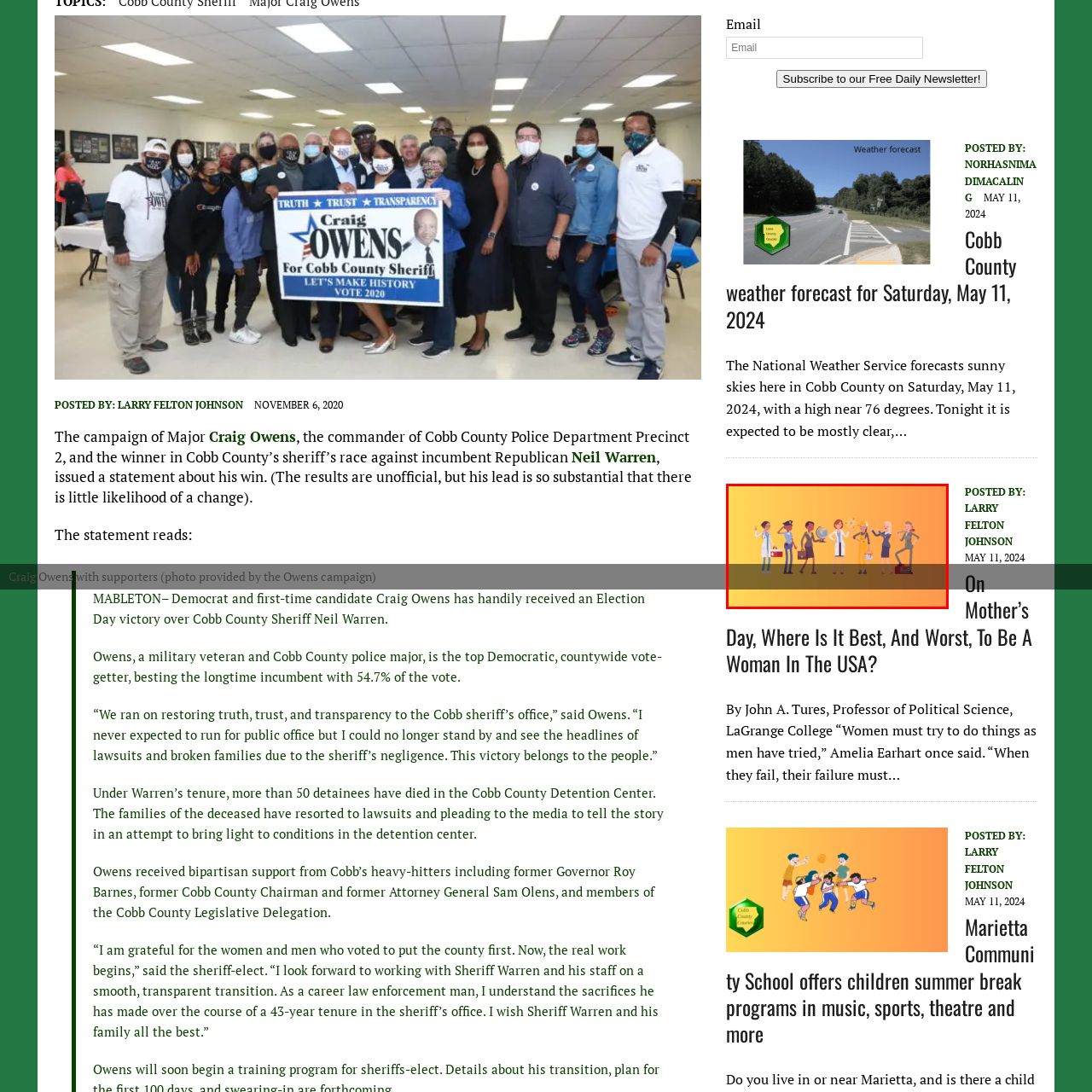Inspect the area enclosed by the red box and reply to the question using only one word or a short phrase: 
What is the profession of the woman holding a globe?

Scientist